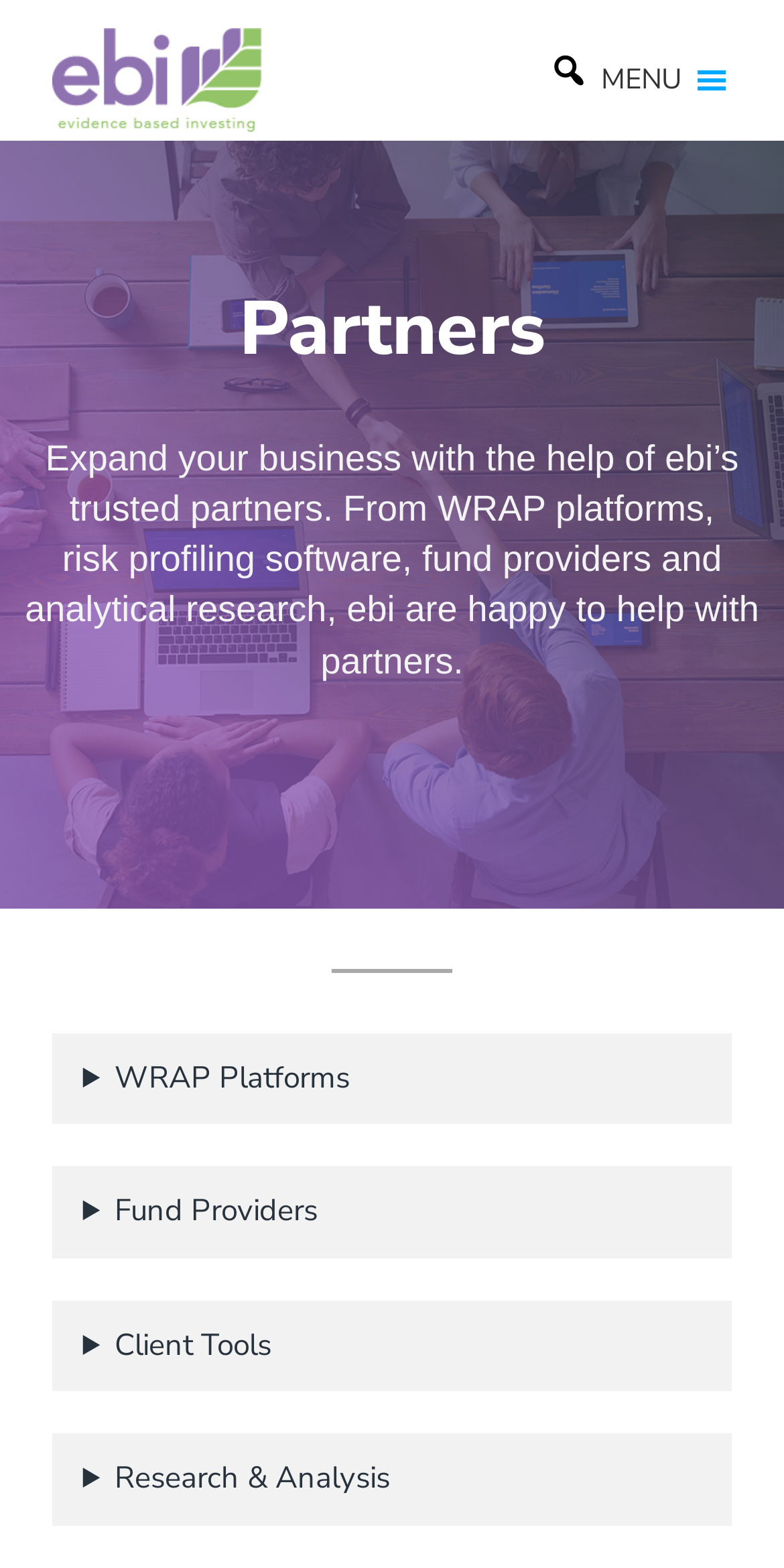Provide an in-depth caption for the elements present on the webpage.

The webpage is about ebi's partners, which can help expand a business. At the top, there is a header menu with a navigation link, a search box, and a menu button. The navigation link contains an image. 

Below the header menu, there is a large heading that reads "Partners". Underneath the heading, there are two paragraphs of text that describe the types of partners ebi works with, including WRAP platforms, risk profiling software, fund providers, and analytical research.

Further down the page, there is a horizontal separator line. Below the separator, there are four sections, each with a disclosure triangle that can be expanded to reveal more information. The sections are labeled "WRAP Platforms", "Fund Providers", "Client Tools", and "Research & Analysis".